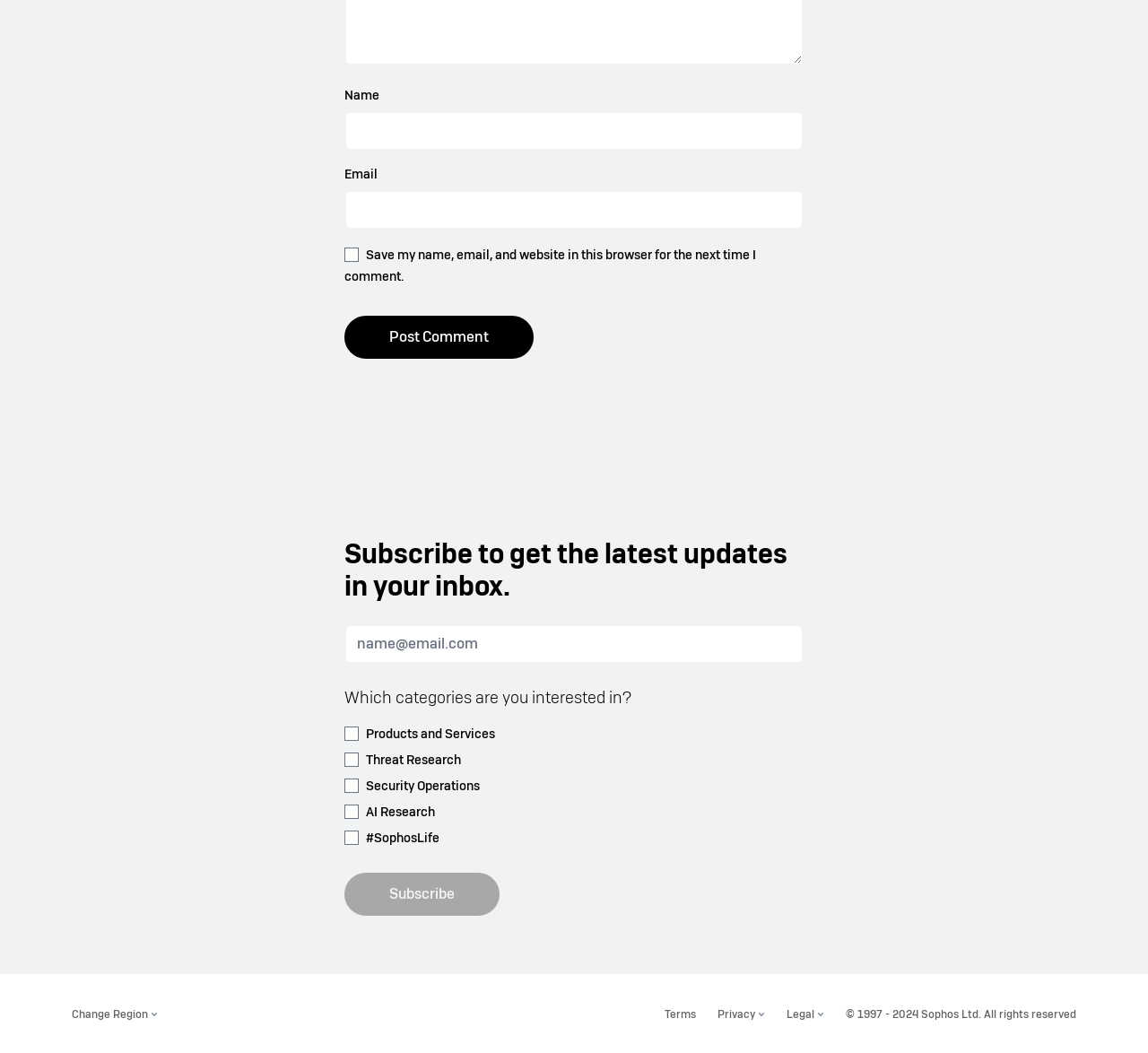What is the copyright information at the bottom of the page?
Refer to the image and respond with a one-word or short-phrase answer.

1997 - 2024 Sophos Ltd.